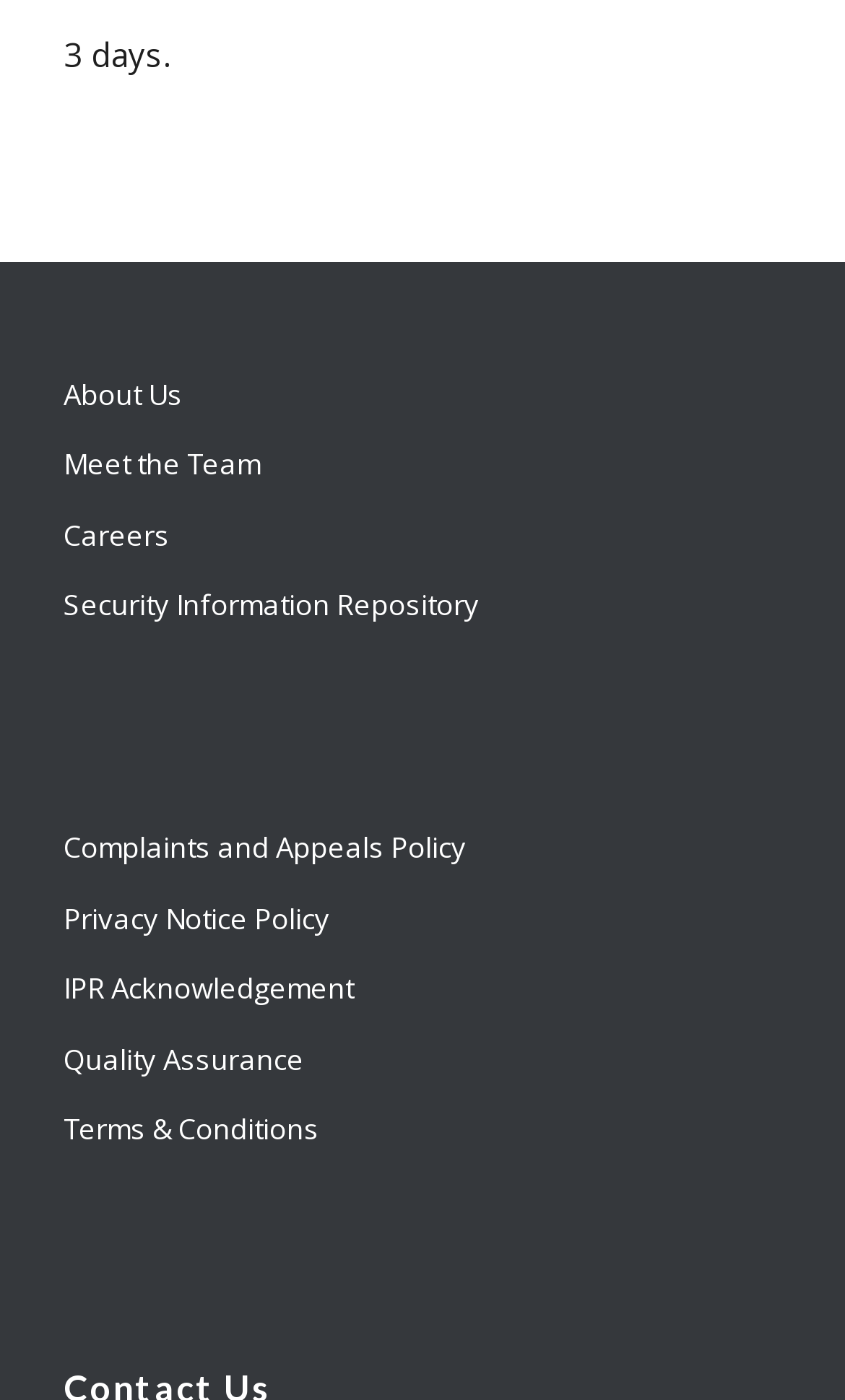Answer briefly with one word or phrase:
What is the text above the links?

3 days.